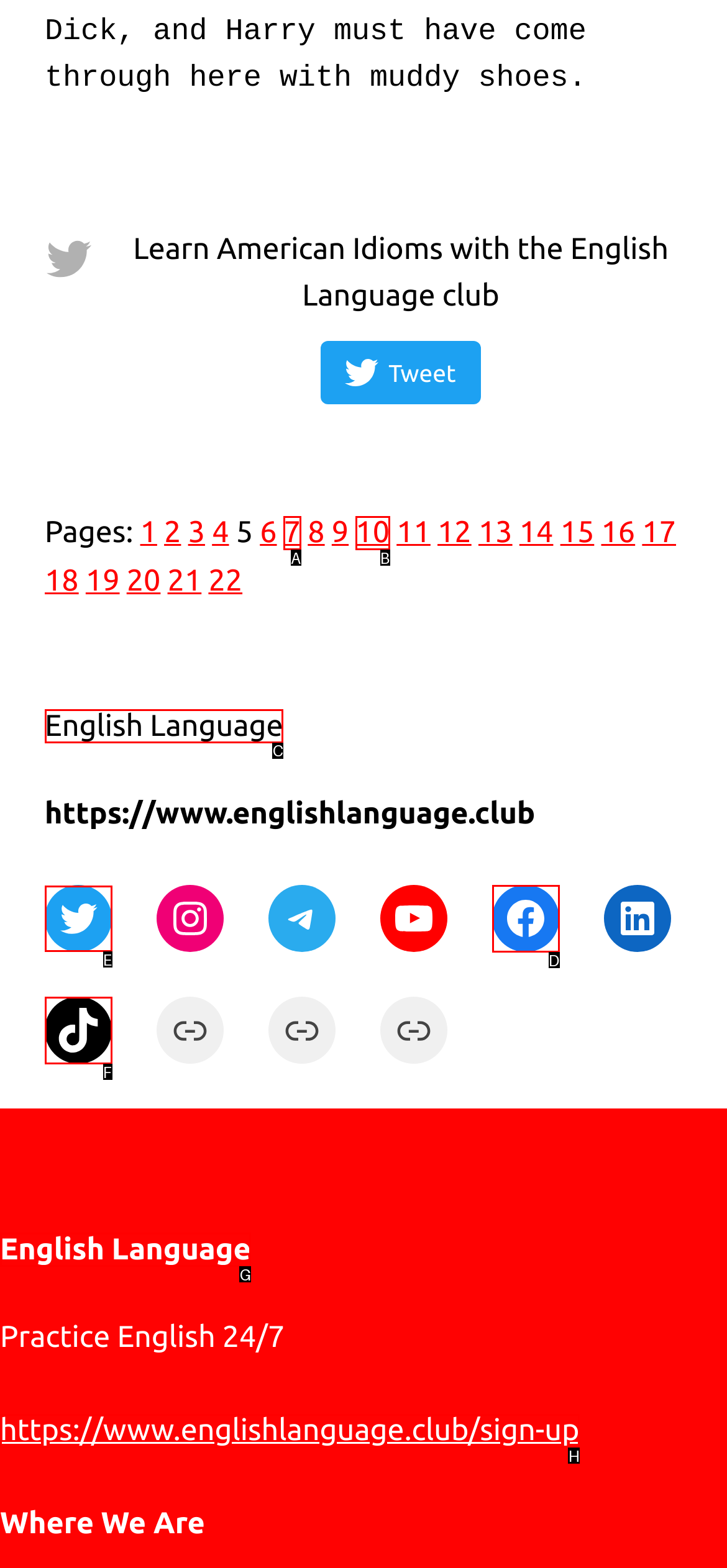Choose the HTML element that should be clicked to accomplish the task: Explore Top Stories. Answer with the letter of the chosen option.

None